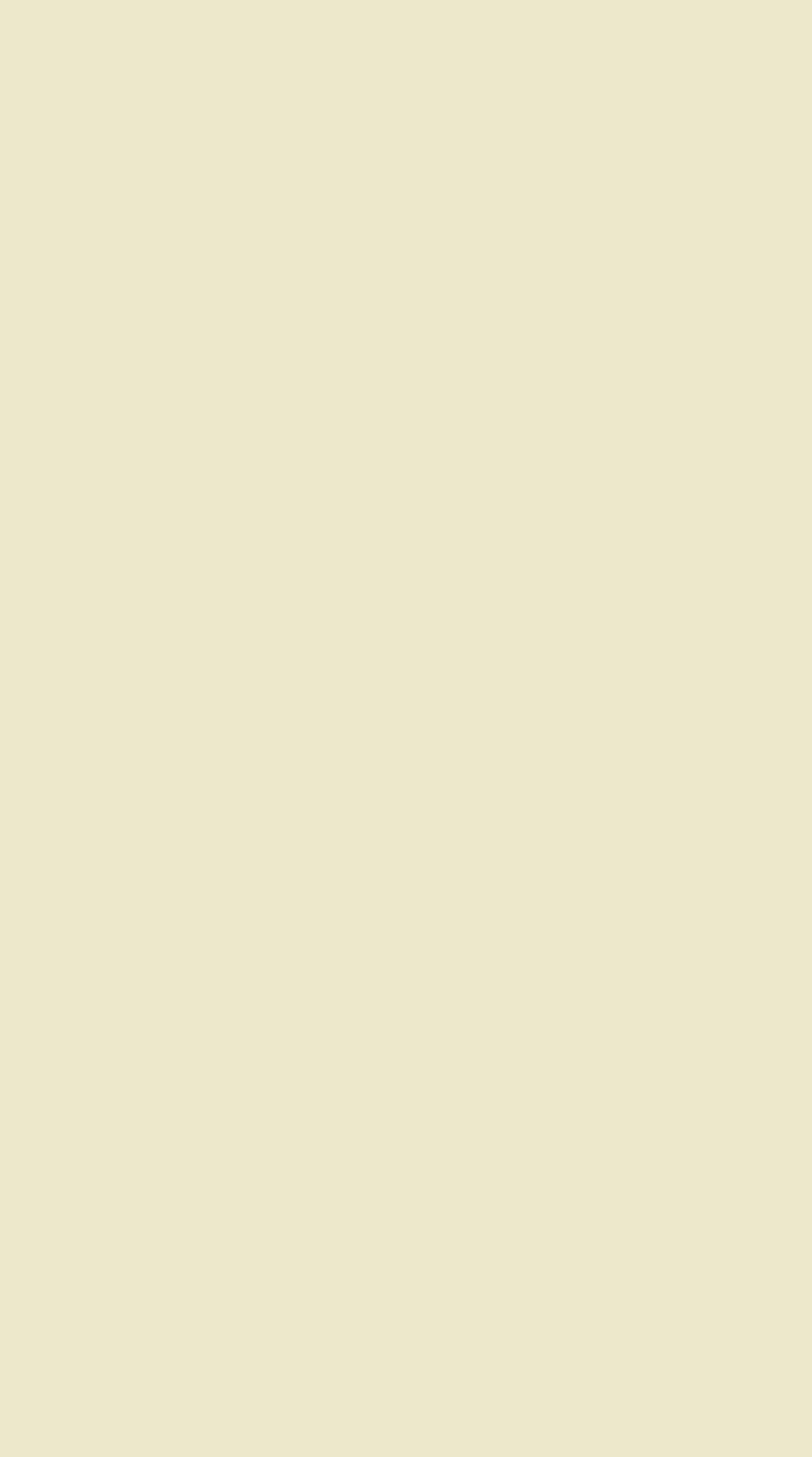Are there any services related to boilers?
Based on the visual content, answer with a single word or a brief phrase.

Yes